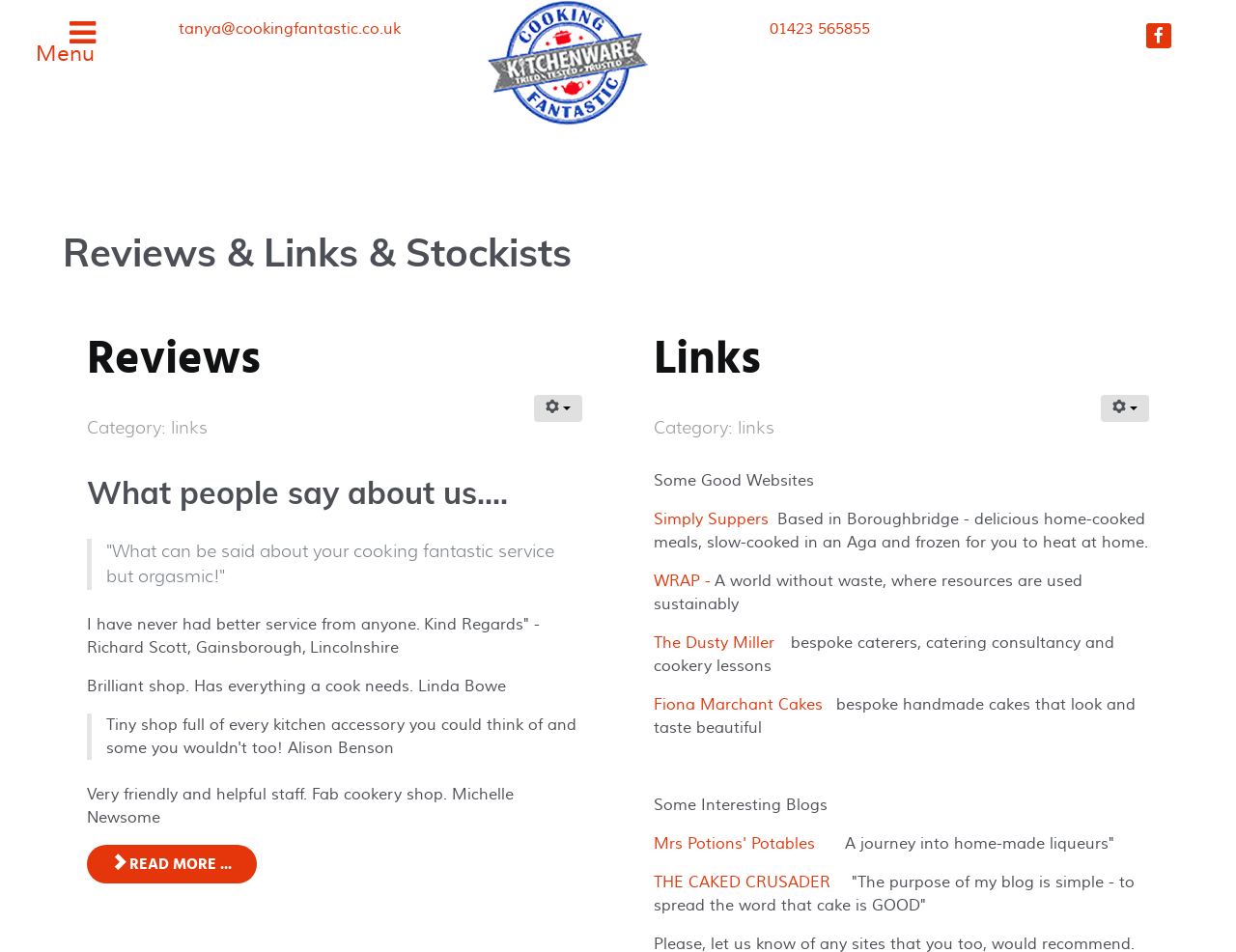Determine the bounding box coordinates of the section to be clicked to follow the instruction: "Explore the WRAP website". The coordinates should be given as four float numbers between 0 and 1, formatted as [left, top, right, bottom].

[0.529, 0.6, 0.575, 0.621]